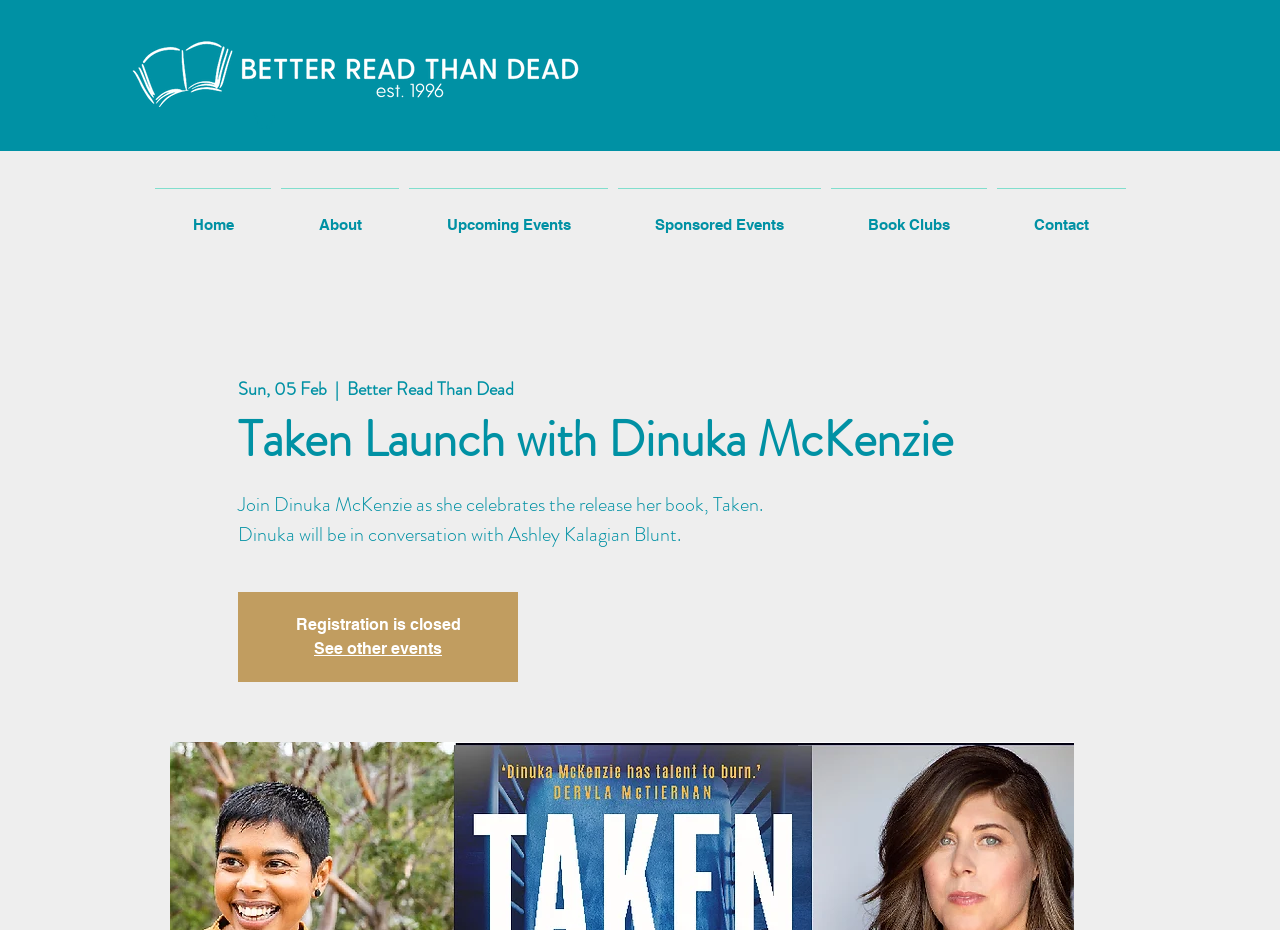Please give a concise answer to this question using a single word or phrase: 
What can you do on this website?

See events